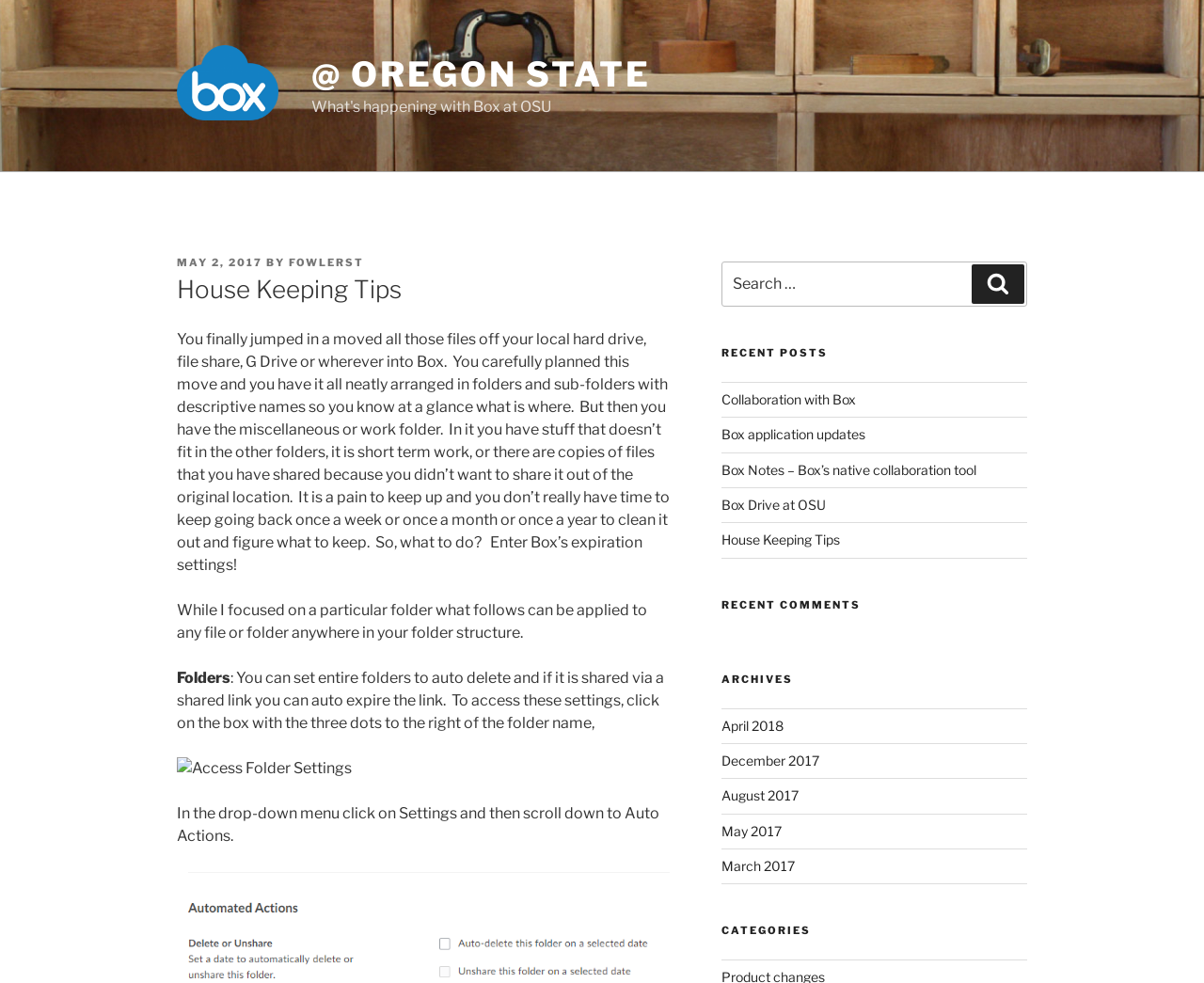What is the main heading displayed on the webpage? Please provide the text.

House Keeping Tips